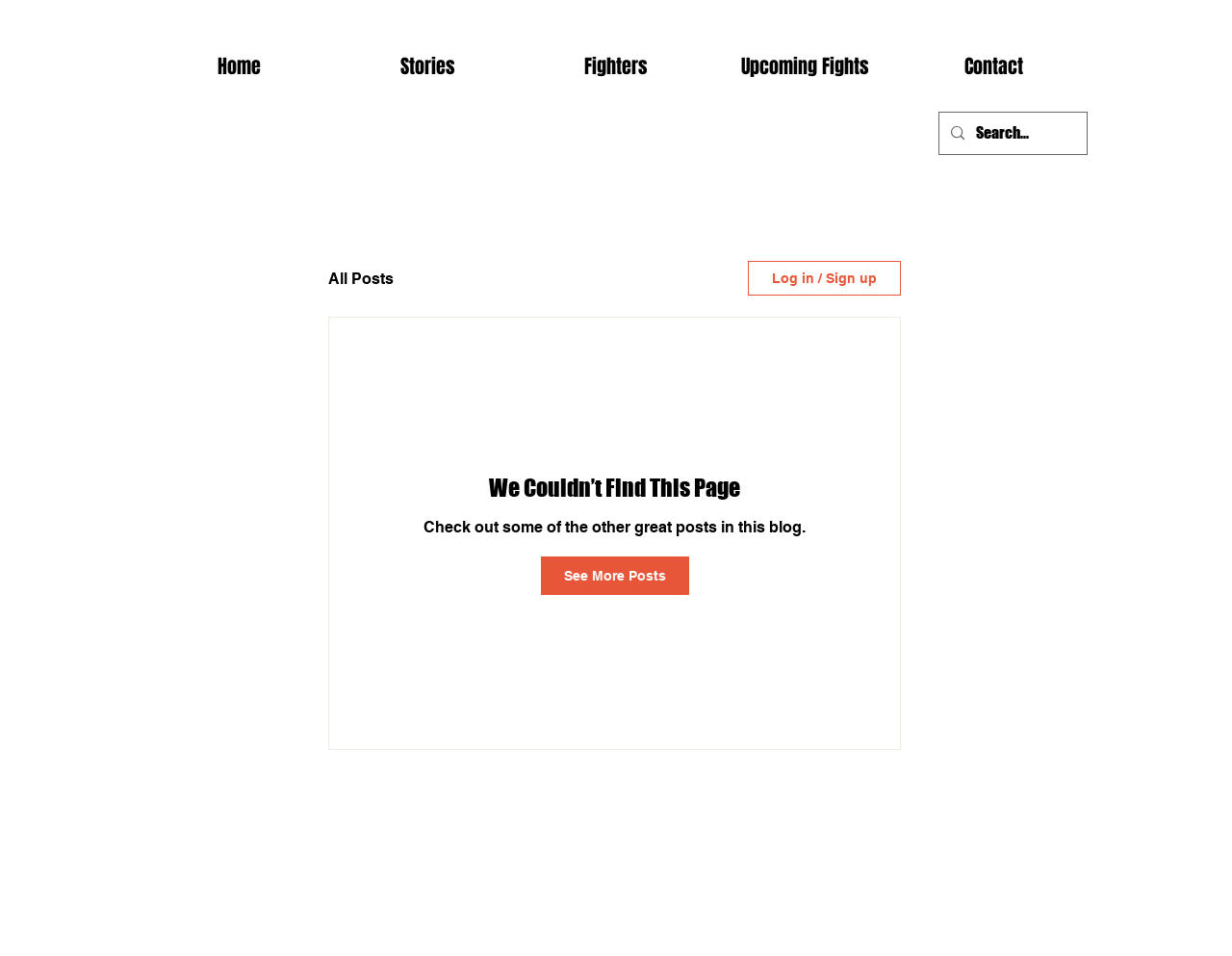Highlight the bounding box coordinates of the region I should click on to meet the following instruction: "Click on the 'Home' link".

None